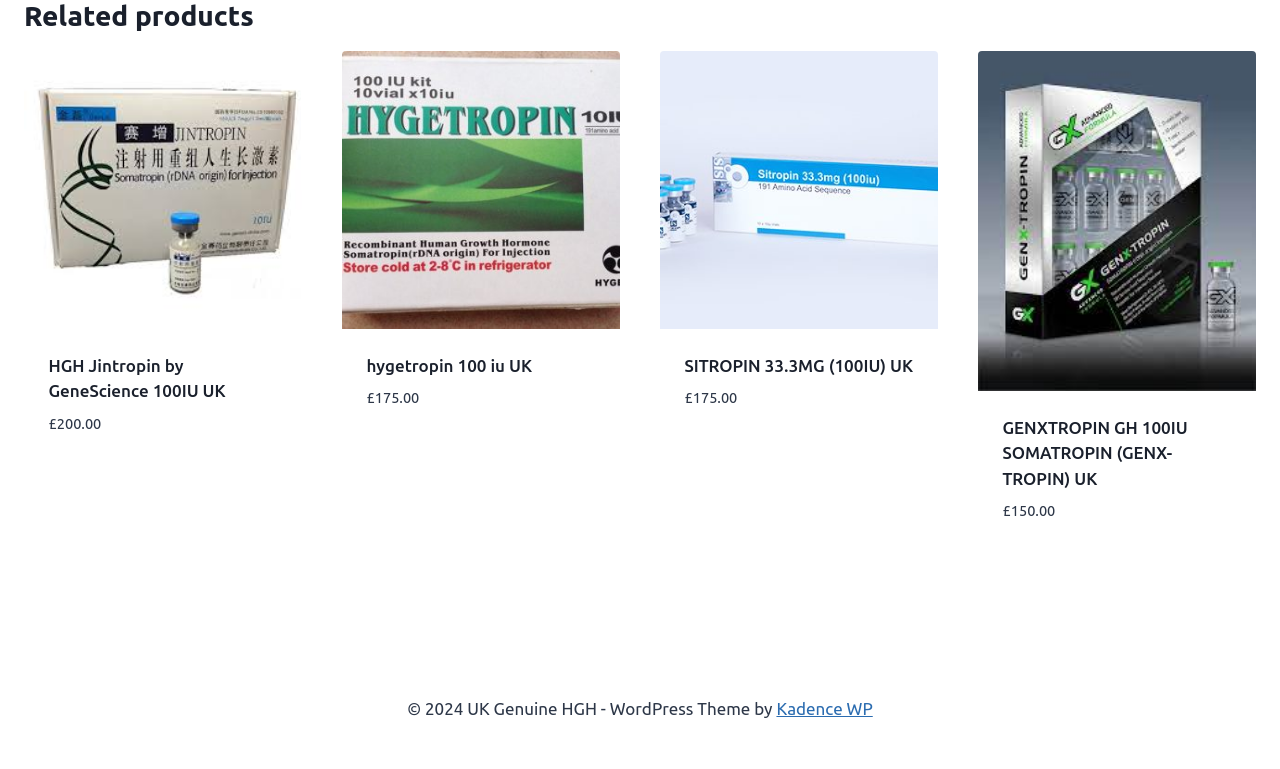Could you locate the bounding box coordinates for the section that should be clicked to accomplish this task: "View details of hygetropin 100 iu UK".

[0.286, 0.463, 0.416, 0.488]